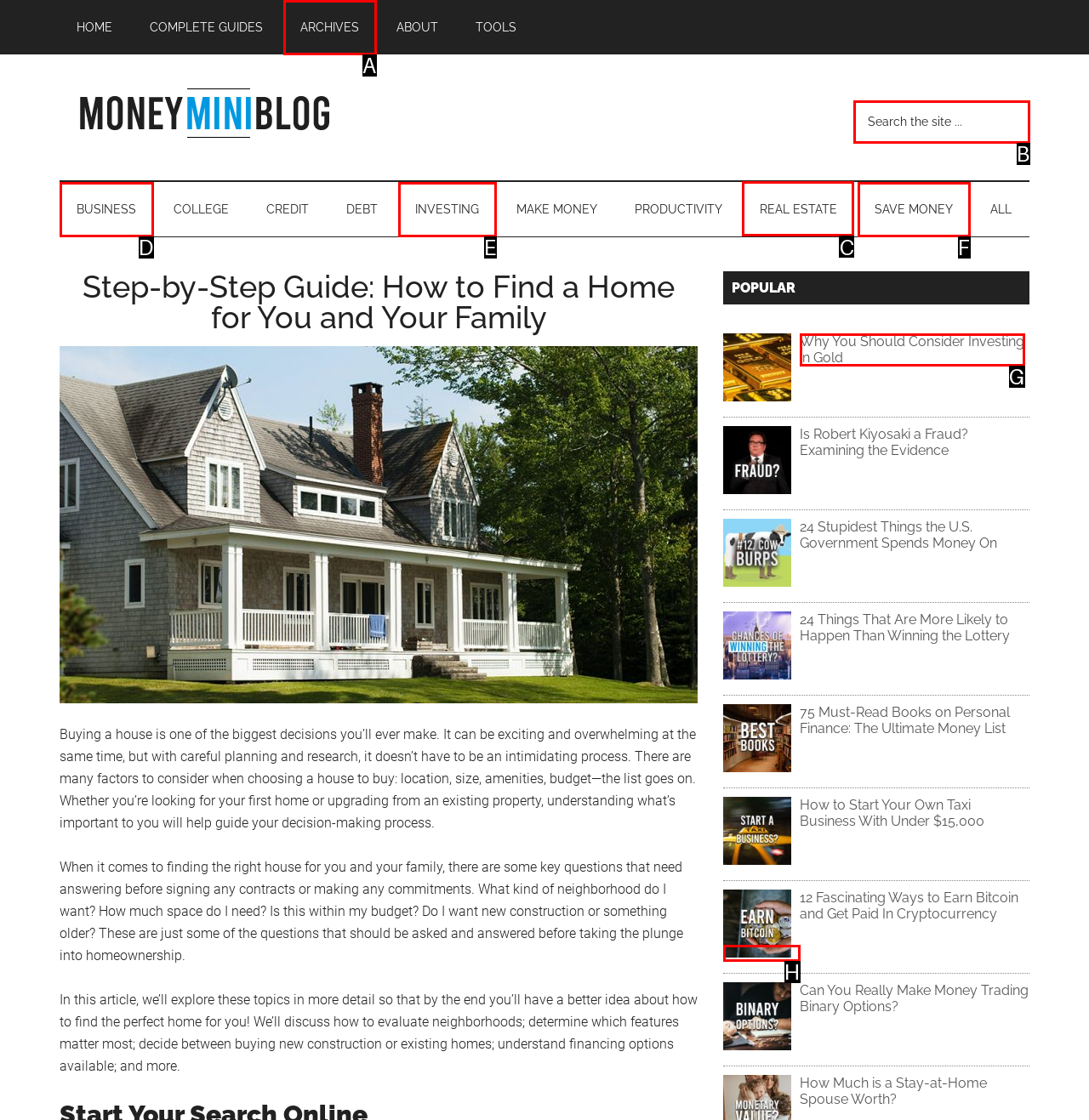Identify the HTML element to select in order to accomplish the following task: Explore the 'REAL ESTATE' category
Reply with the letter of the chosen option from the given choices directly.

C